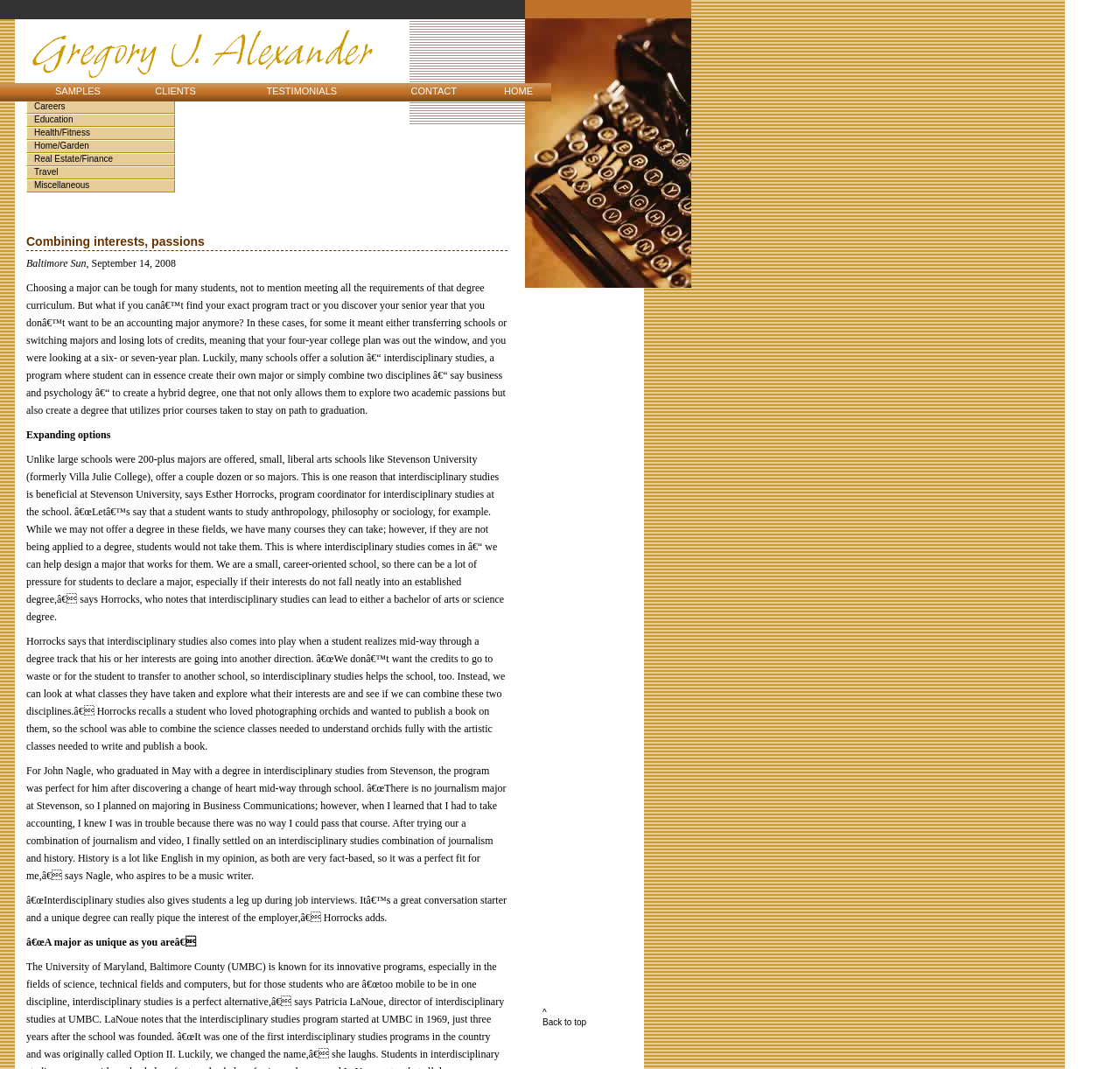Could you find the bounding box coordinates of the clickable area to complete this instruction: "Click on CONTACT"?

[0.367, 0.08, 0.408, 0.09]